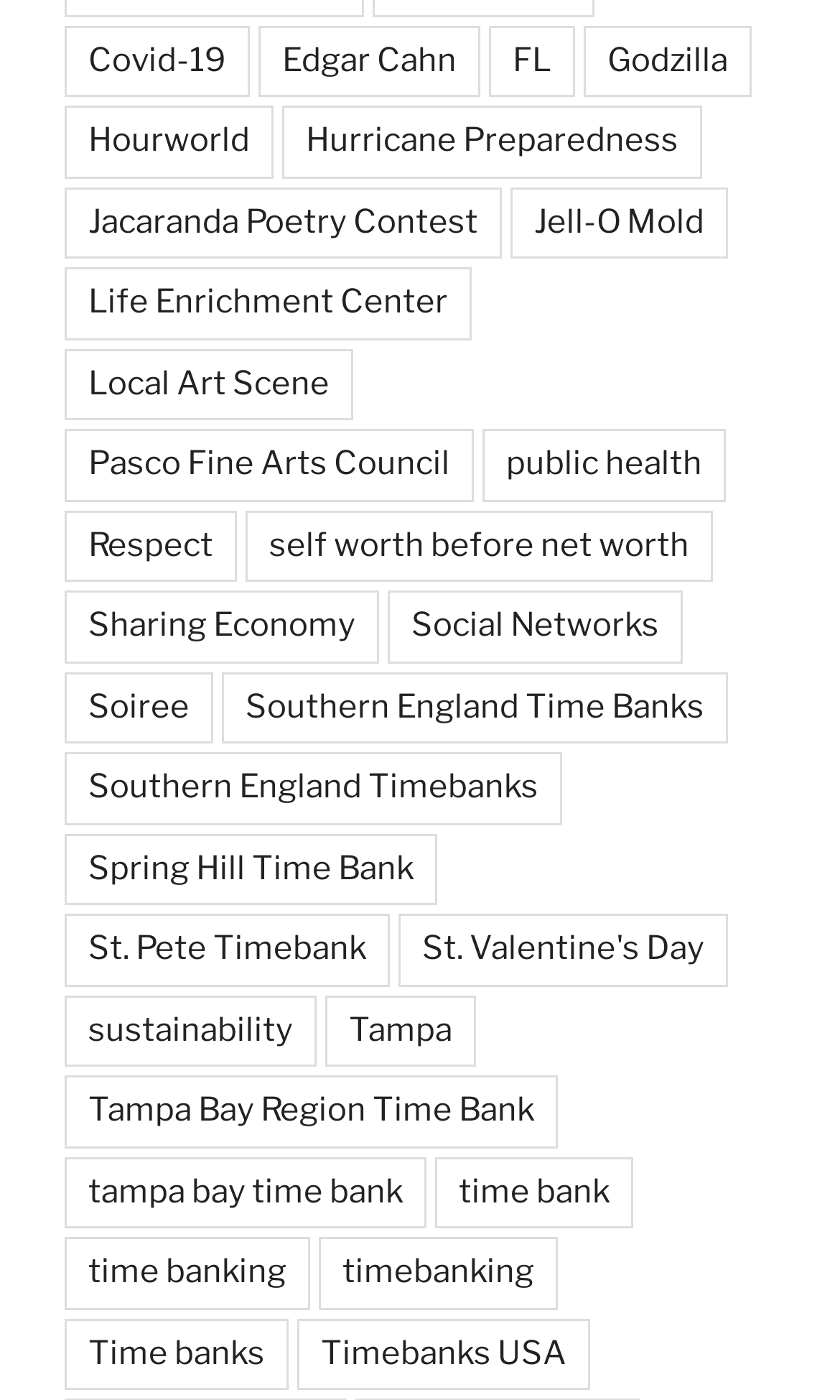Please locate the bounding box coordinates of the element that should be clicked to complete the given instruction: "Explore the Pasco Fine Arts Council".

[0.077, 0.306, 0.564, 0.358]